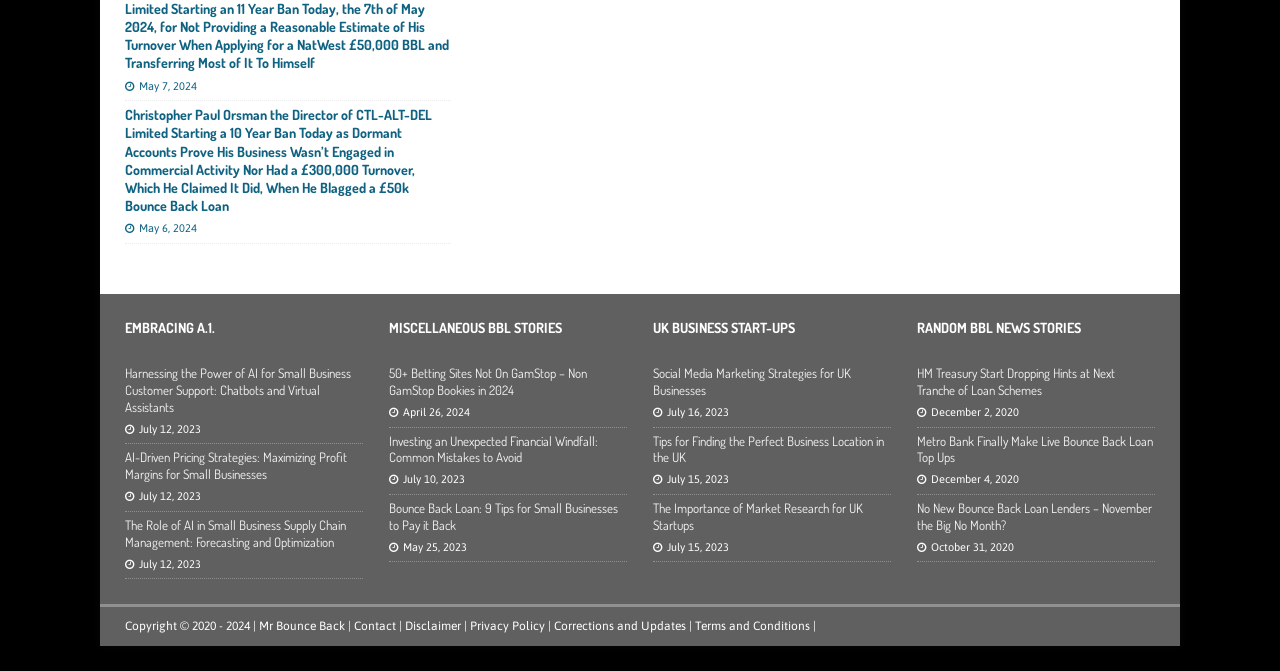Identify the bounding box coordinates of the clickable region necessary to fulfill the following instruction: "Click on 'EMBRACING A.1.'". The bounding box coordinates should be four float numbers between 0 and 1, i.e., [left, top, right, bottom].

[0.098, 0.475, 0.168, 0.501]